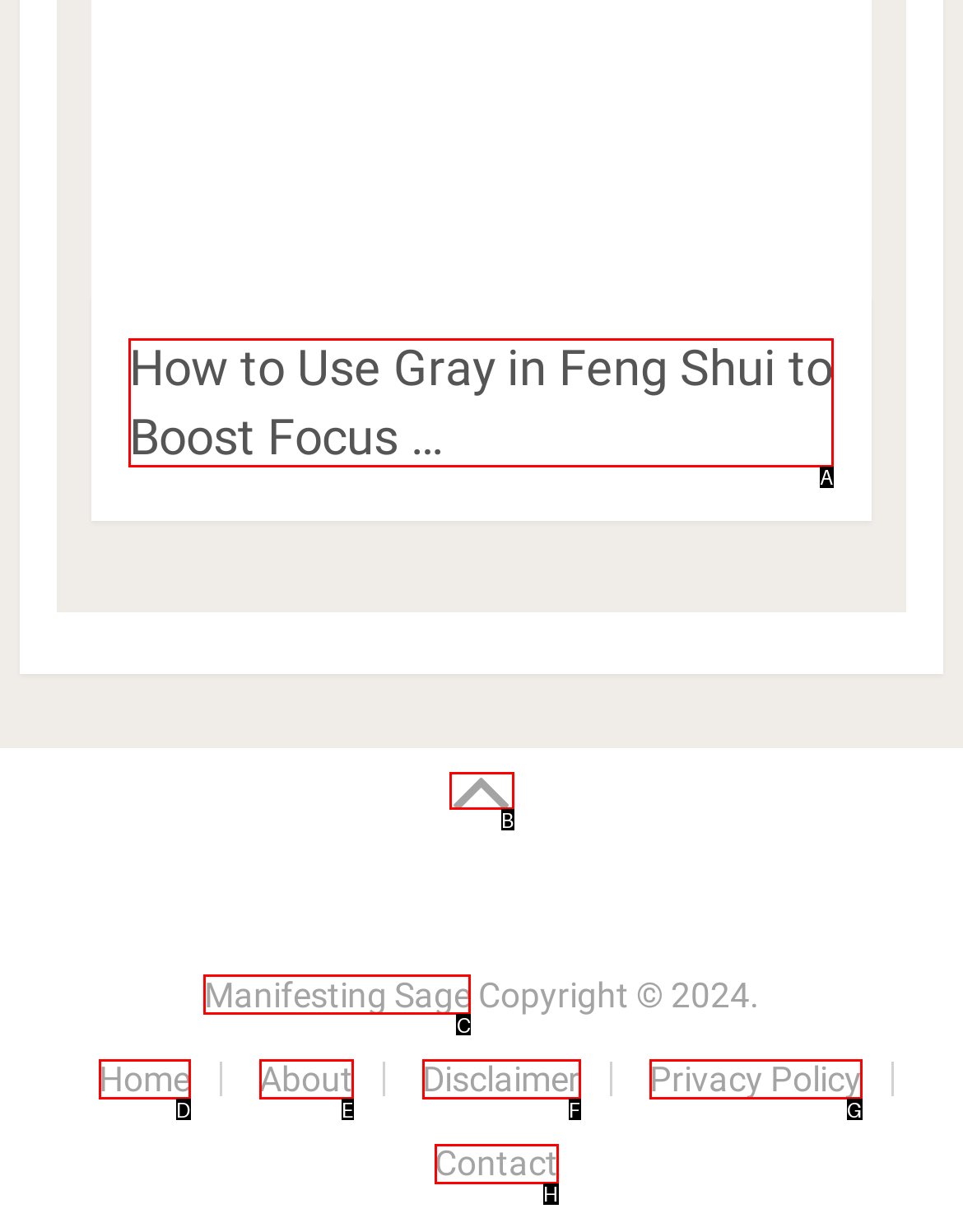Which lettered option should I select to achieve the task: Click on the 'How to Use Gray in Feng Shui to Boost Focus' link according to the highlighted elements in the screenshot?

A